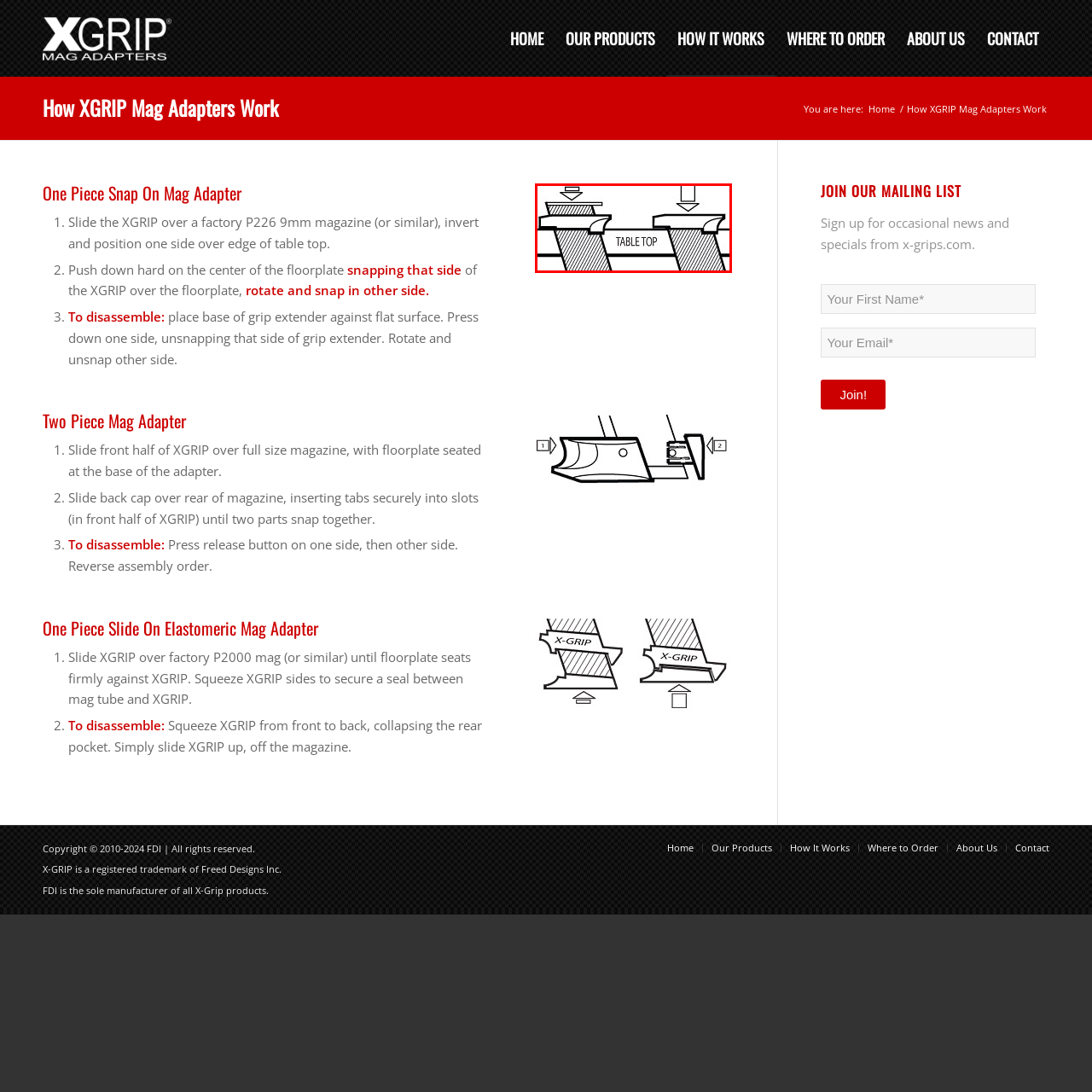Describe all the elements and activities occurring in the red-outlined area of the image extensively.

The image illustrates a detailed instructional diagram for using the XGRIP Mag Adapter. It depicts the process of securely positioning the adapter over a factory magazine. On the left side, you can see the adapter being slid over the magazine, resting on the edge of a table. This is accompanied by an arrow indicating downward pressure to ensure a proper fit. On the right side, the diagram emphasizes the importance of snapping the adapter into place by pressing down firmly. The central area is labeled "TABLE TOP," providing context for the positioning of the magazine and the adapter in relation to a flat surface. This visual aid is part of a guide to help users understand how to effectively use and integrate the XGRIP Mag Adapter with their magazines.